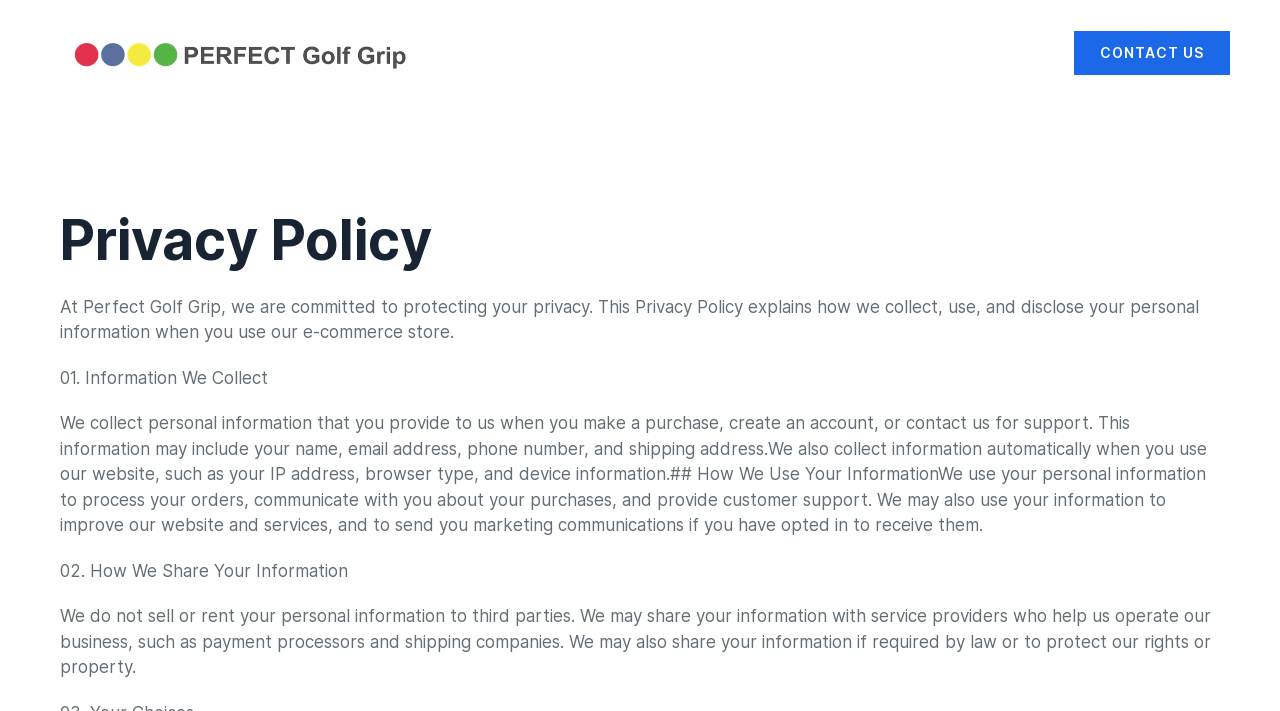Find the bounding box coordinates for the UI element whose description is: "Contact us". The coordinates should be four float numbers between 0 and 1, in the format [left, top, right, bottom].

[0.84, 0.045, 0.96, 0.104]